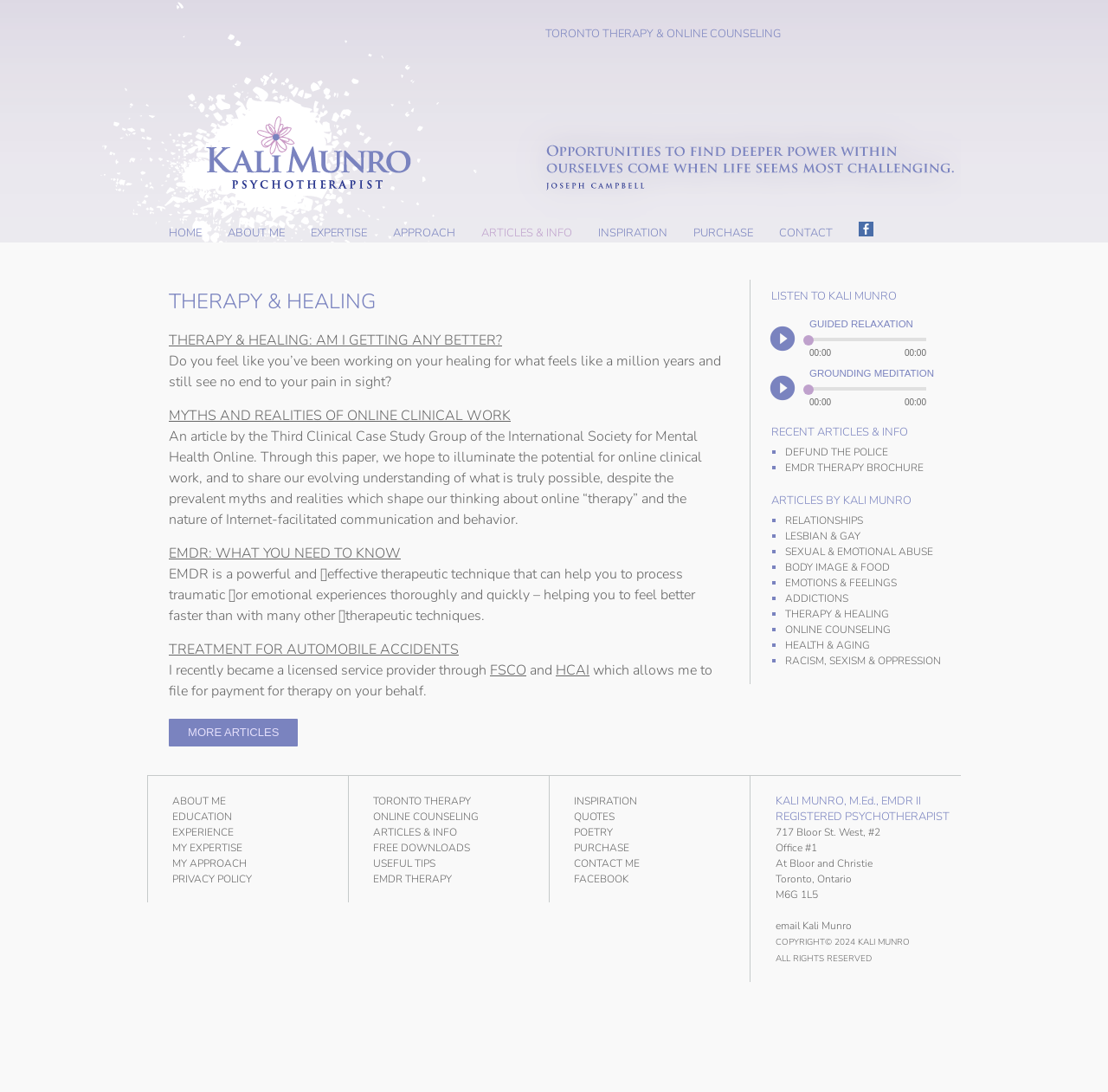Determine the bounding box coordinates of the region to click in order to accomplish the following instruction: "Listen to the 'GUIDED RELAXATION' audio". Provide the coordinates as four float numbers between 0 and 1, specifically [left, top, right, bottom].

[0.73, 0.292, 0.824, 0.301]